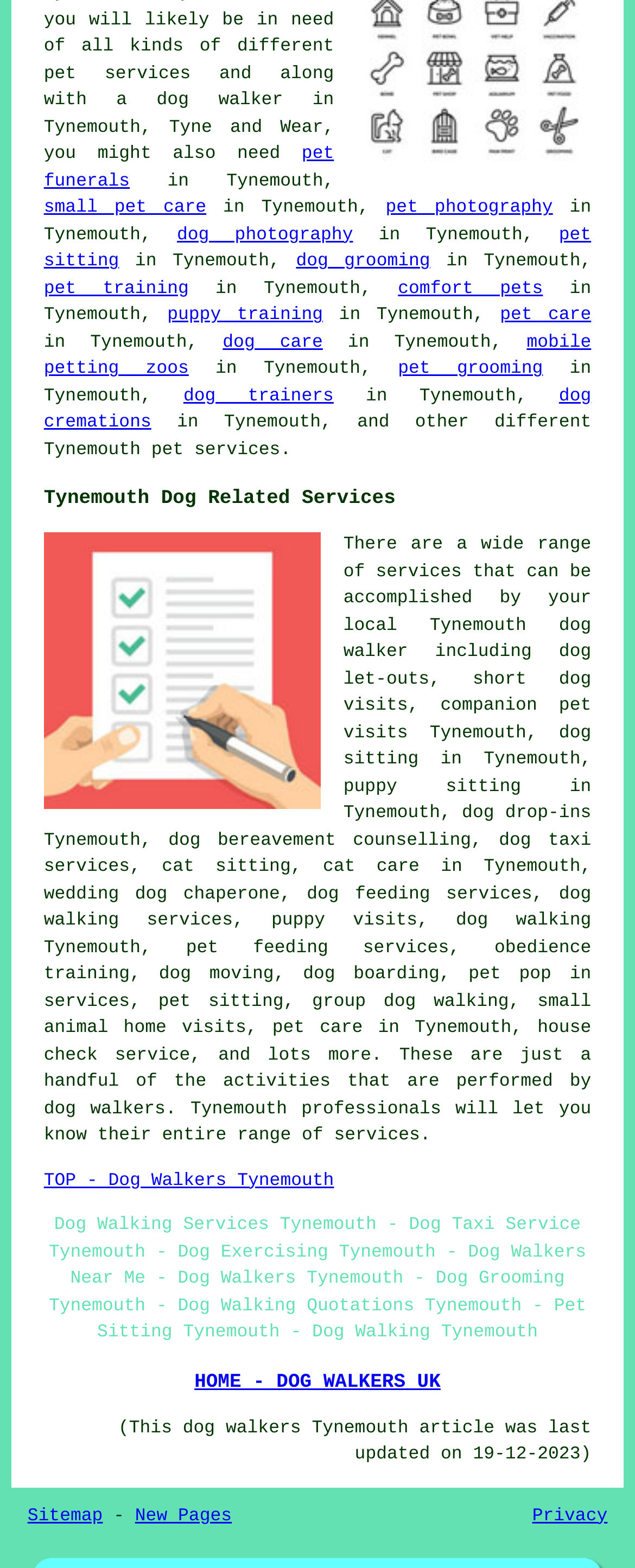Determine the bounding box coordinates of the region I should click to achieve the following instruction: "go to 'HOME - DOG WALKERS UK'". Ensure the bounding box coordinates are four float numbers between 0 and 1, i.e., [left, top, right, bottom].

[0.306, 0.874, 0.694, 0.888]